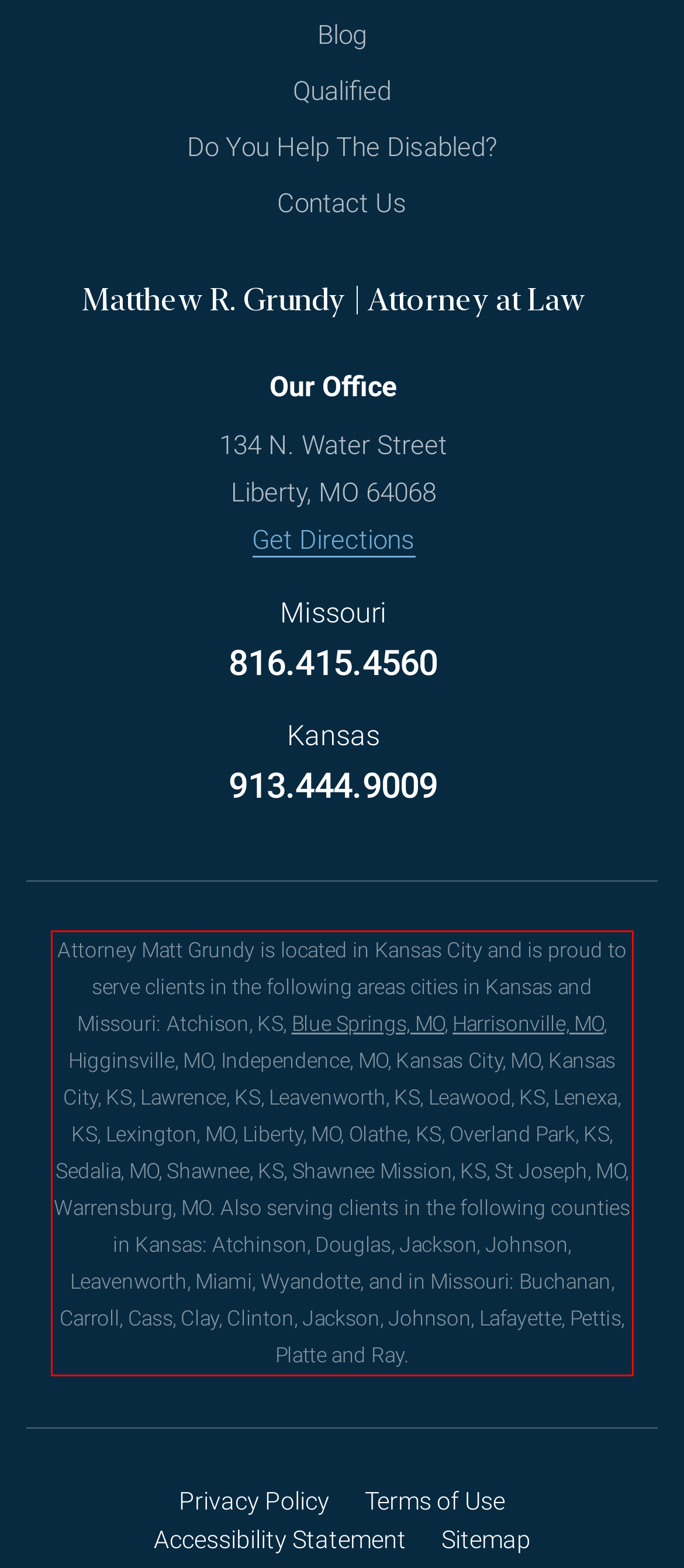You are given a webpage screenshot with a red bounding box around a UI element. Extract and generate the text inside this red bounding box.

Attorney Matt Grundy is located in Kansas City and is proud to serve clients in the following areas cities in Kansas and Missouri: Atchison, KS, Blue Springs, MO, Harrisonville, MO, Higginsville, MO, Independence, MO, Kansas City, MO, Kansas City, KS, Lawrence, KS, Leavenworth, KS, Leawood, KS, Lenexa, KS, Lexington, MO, Liberty, MO, Olathe, KS, Overland Park, KS, Sedalia, MO, Shawnee, KS, Shawnee Mission, KS, St Joseph, MO, Warrensburg, MO. Also serving clients in the following counties in Kansas: Atchinson, Douglas, Jackson, Johnson, Leavenworth, Miami, Wyandotte, and in Missouri: Buchanan, Carroll, Cass, Clay, Clinton, Jackson, Johnson, Lafayette, Pettis, Platte and Ray.